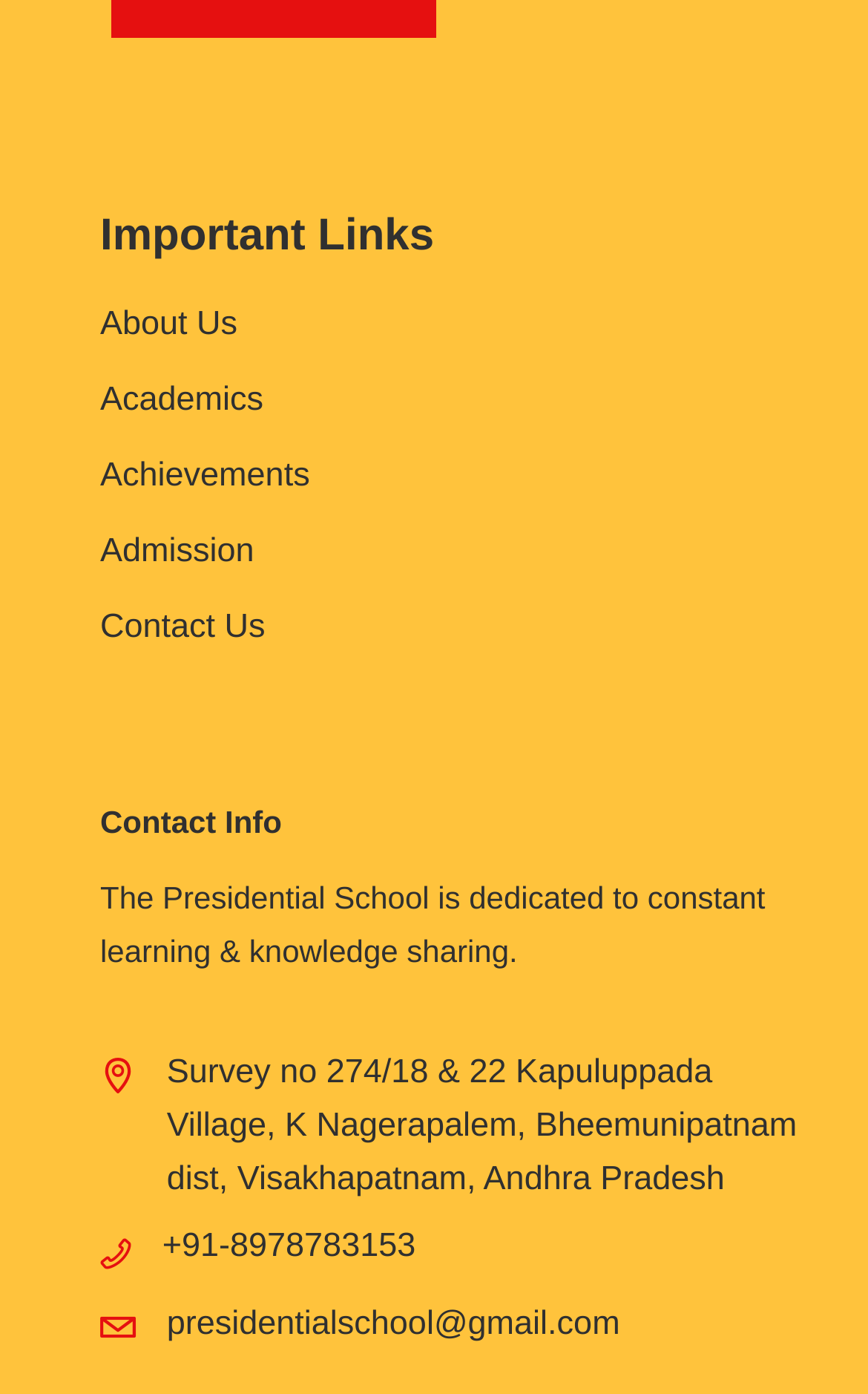Identify the bounding box coordinates of the area you need to click to perform the following instruction: "call the school".

[0.115, 0.881, 0.885, 0.922]